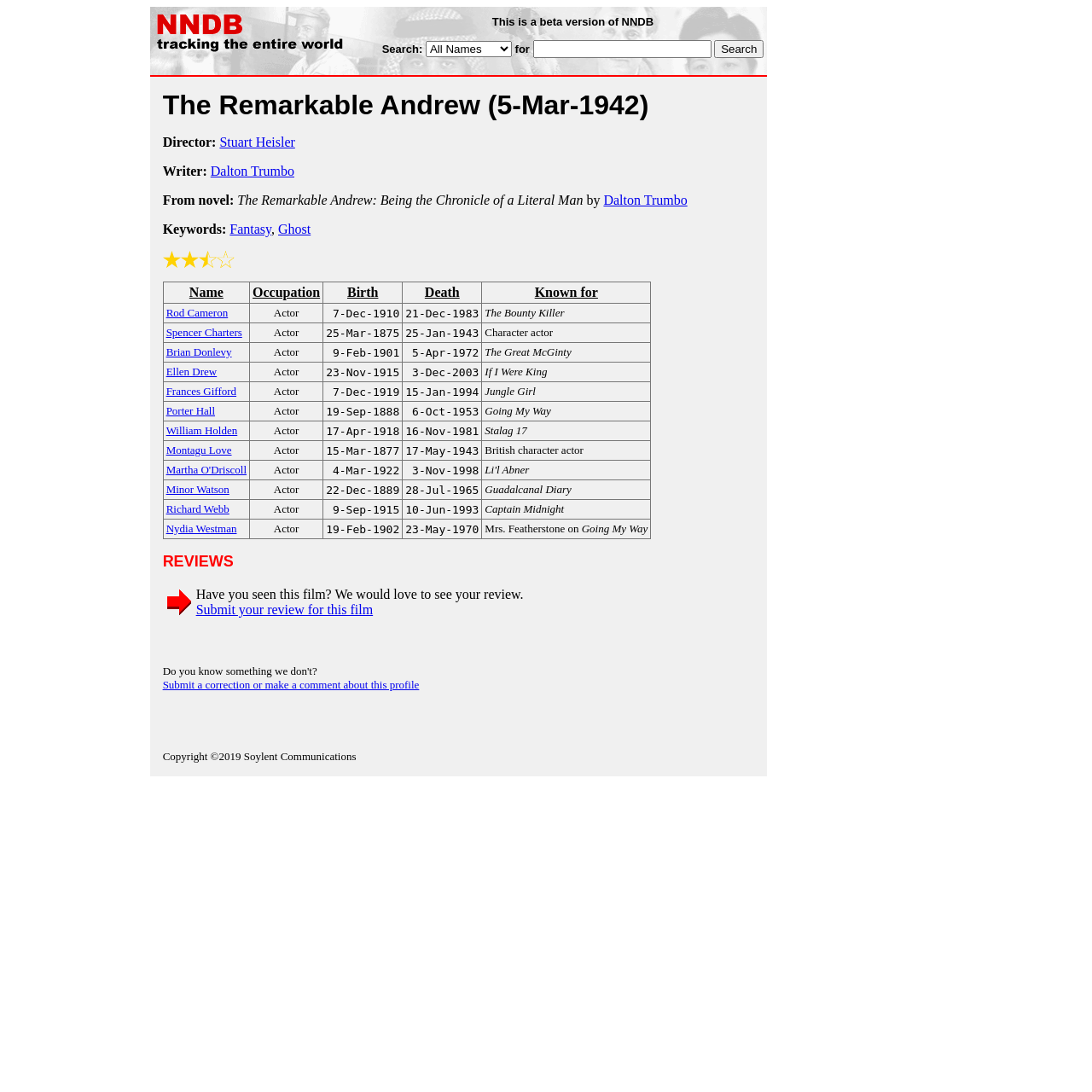Identify the bounding box coordinates for the UI element described as follows: parent_node: Search: value="Search". Use the format (top-left x, top-left y, bottom-right x, bottom-right y) and ensure all values are floating point numbers between 0 and 1.

[0.654, 0.037, 0.699, 0.053]